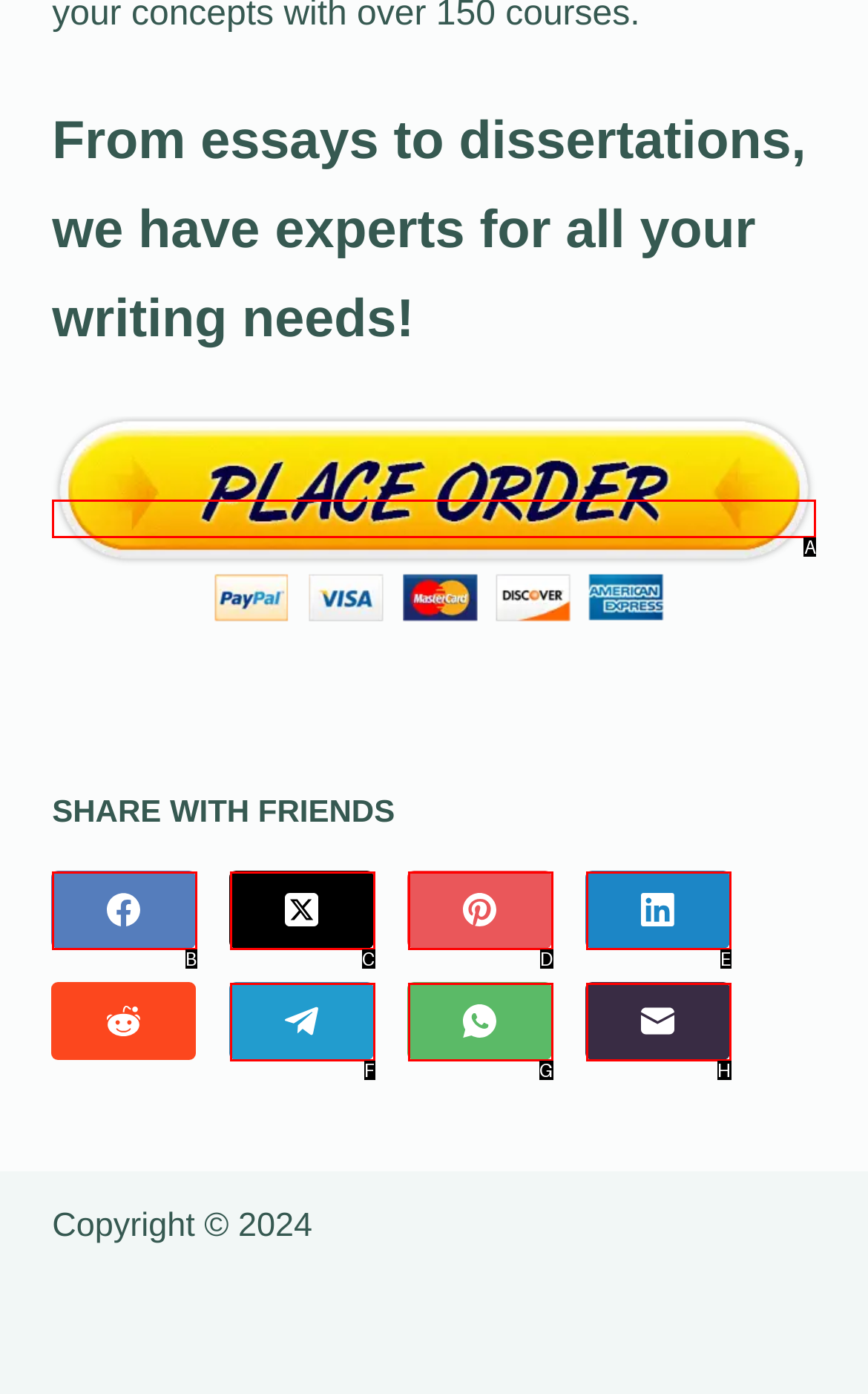From the given options, find the HTML element that fits the description: aria-label="Facebook". Reply with the letter of the chosen element.

B